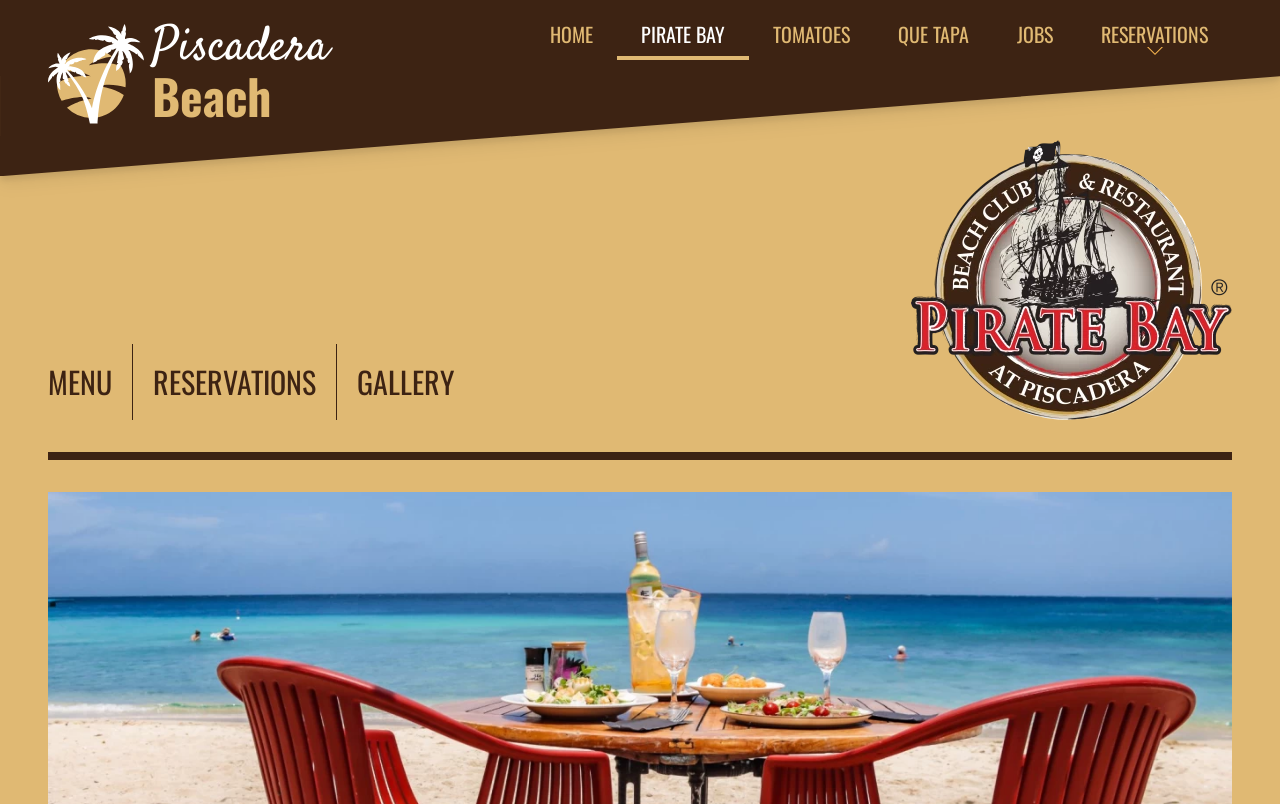Detail the various sections and features of the webpage.

The webpage is about Pirate Bay, a beach club and restaurant located on Piscadera. At the top left, there is a link to "Piscadera Beach" accompanied by a small image. Below this, there is a horizontal menubar with five menu items: "HOME", "PIRATE BAY", "TOMATOES", "QUE TAPA", and "JOBS", followed by "RESERVATIONS" at the far right. Each menu item has a corresponding link.

Above the menubar, there is a large image spanning the entire width of the page. Below the menubar, there is a prominent image of "Pirate Bay" on the right side, taking up about a quarter of the page's height. On the left side, there are three links: "MENU", "RESERVATIONS", and "GALLERY", stacked vertically. There is also a small image on the top right, possibly a logo or icon, and another small image on the far right, near the "RESERVATIONS" link.